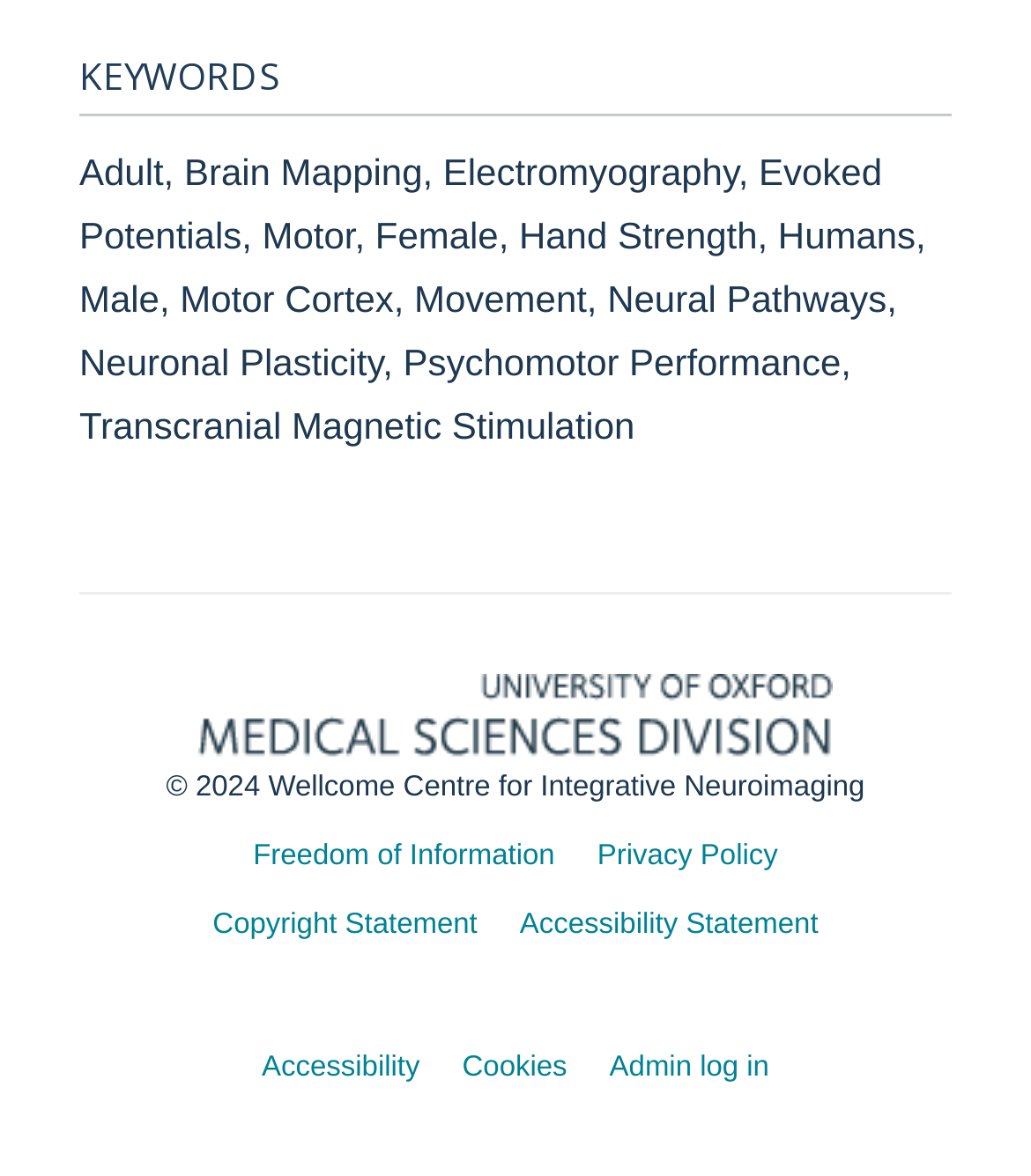Can you look at the image and give a comprehensive answer to the question:
What is the name of the division?

The name of the division can be found in the logo image, which is described as 'Medical Science Division logo' and is located at the top of the page.